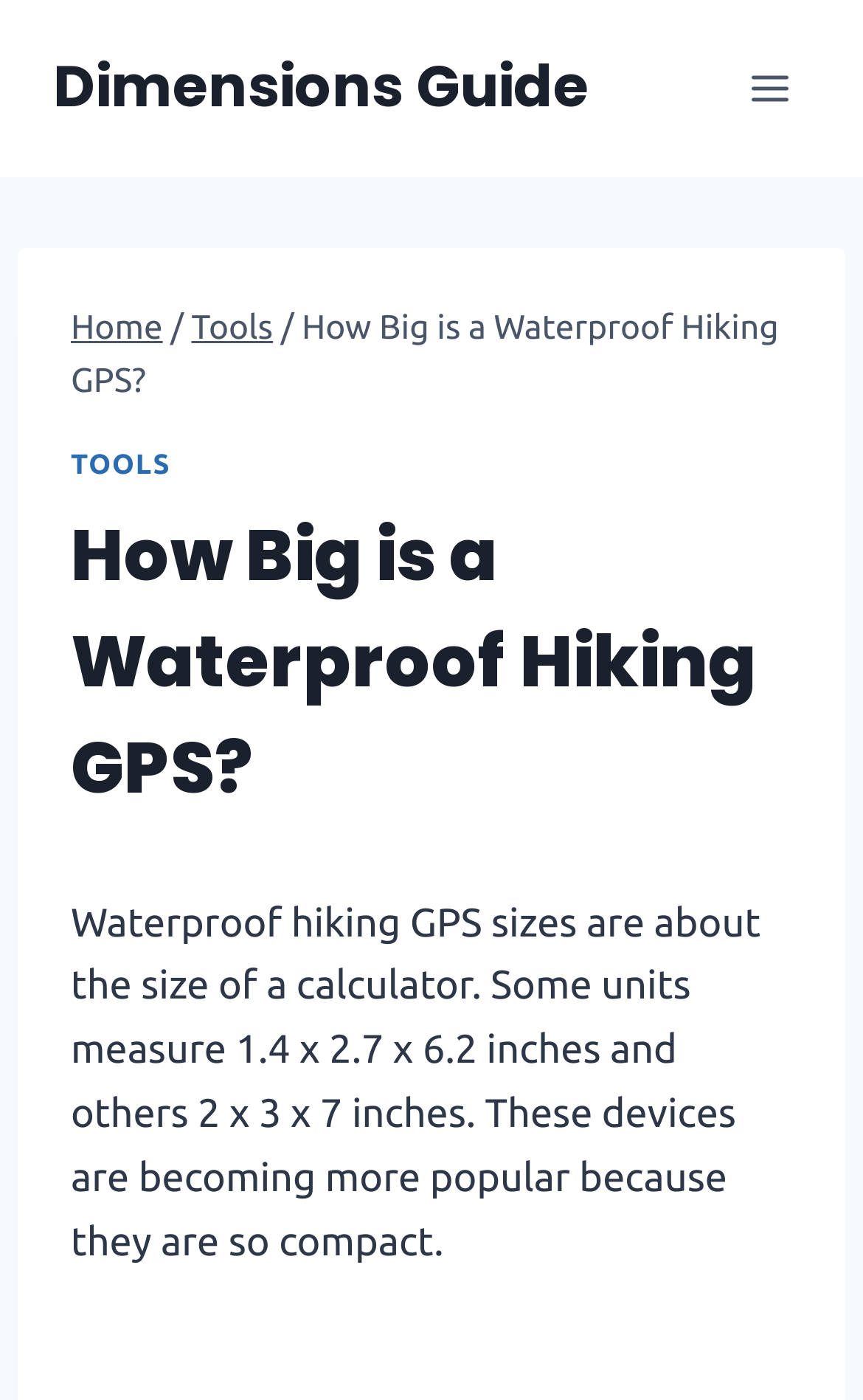What is the topic of the current webpage?
Utilize the information in the image to give a detailed answer to the question.

The webpage is focused on providing information about the sizes of waterproof hiking GPS units, as indicated by the heading and the text on the page.